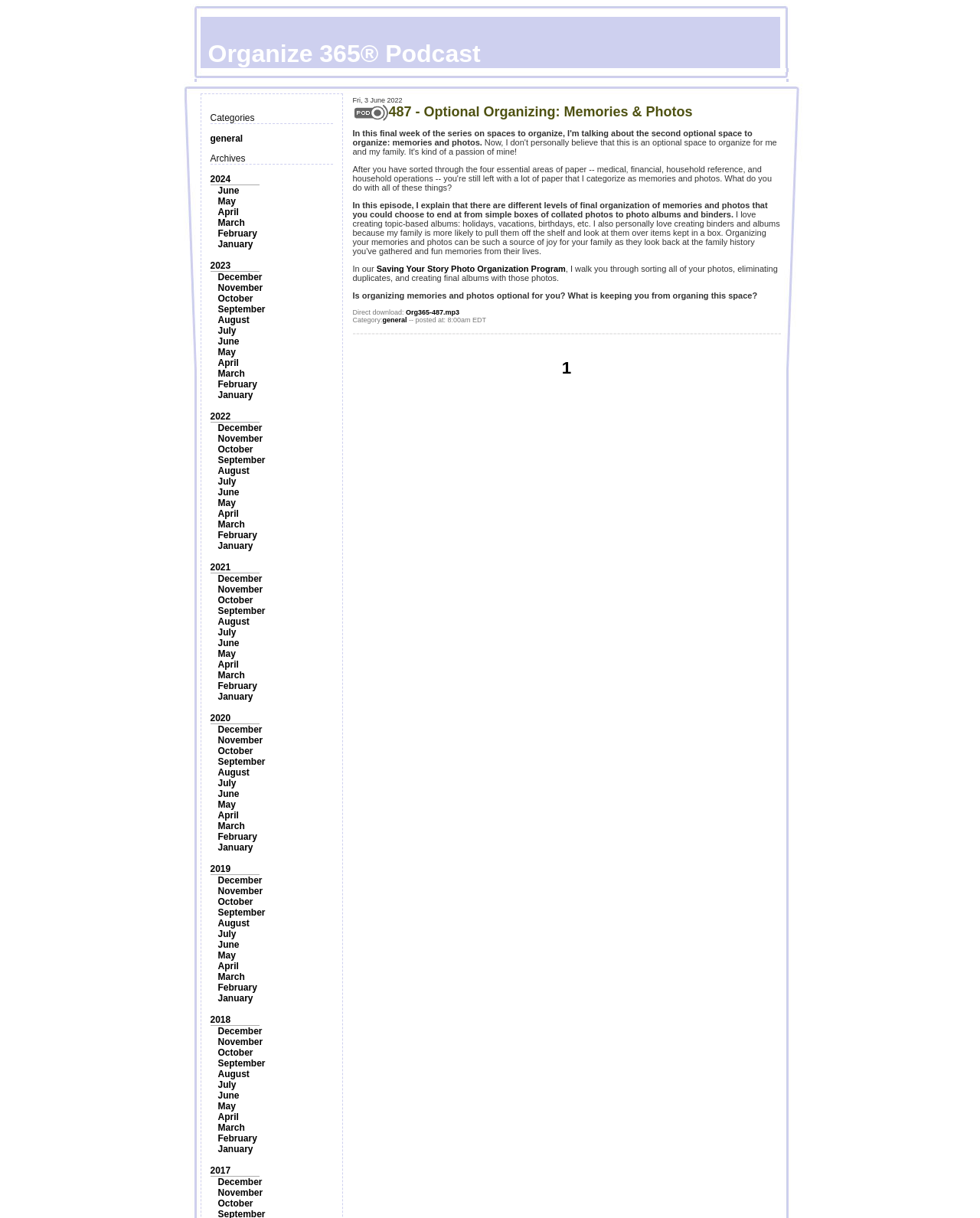How many links are there in the '2022' section?
Relying on the image, give a concise answer in one word or a brief phrase.

12